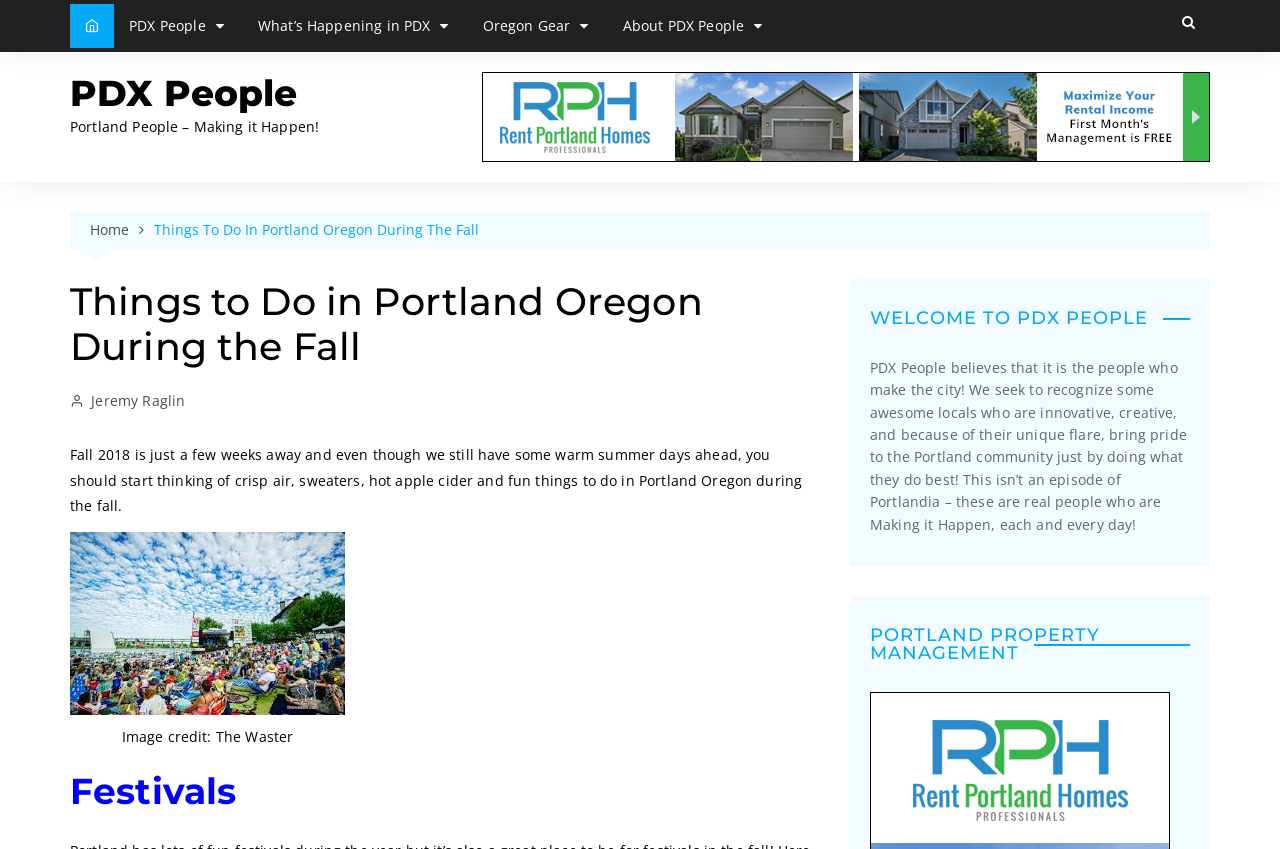Provide the text content of the webpage's main heading.

Things to Do in Portland Oregon During the Fall